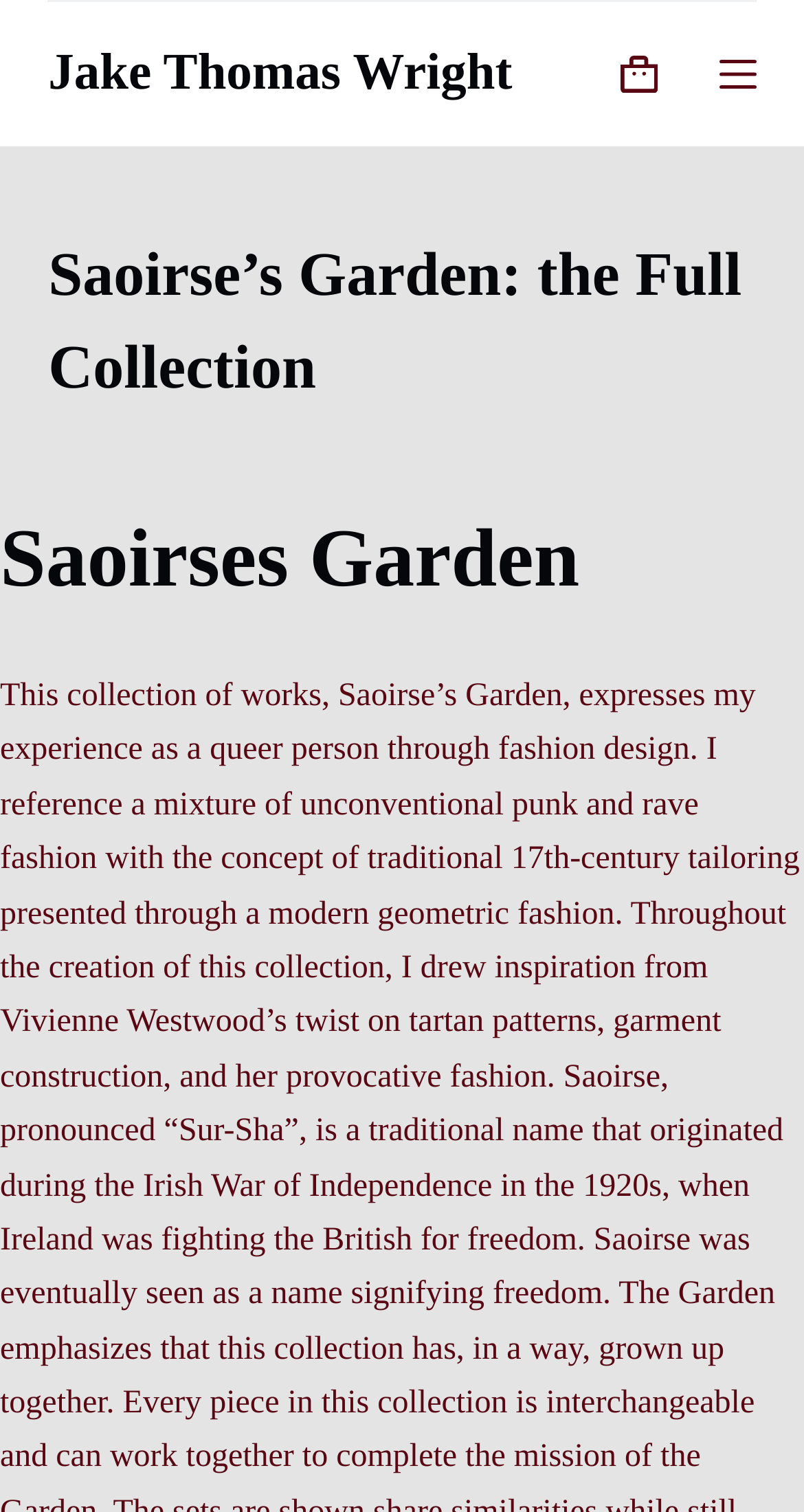Please provide a one-word or phrase answer to the question: 
What is the name of the person associated with the webpage?

Jake Thomas Wright